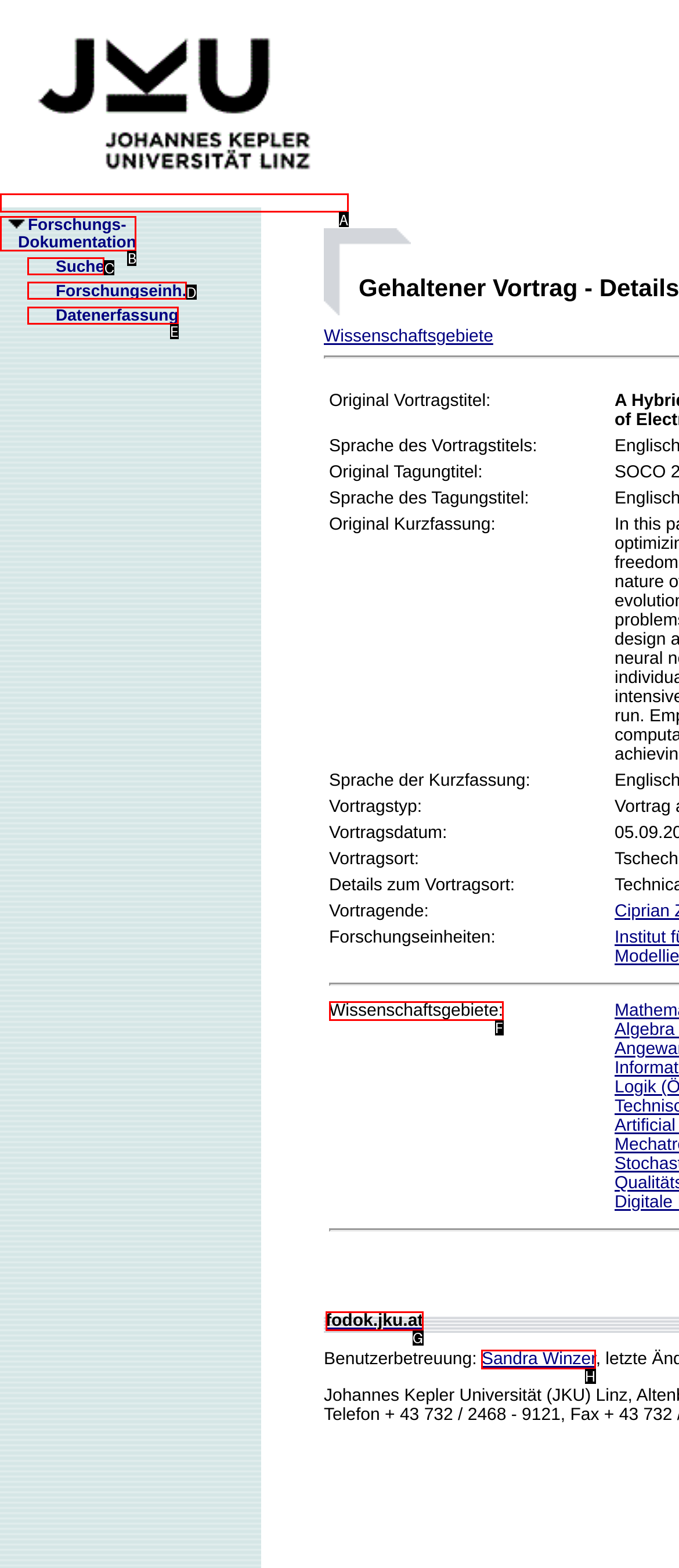Select the proper UI element to click in order to perform the following task: Contact Sandra Winzer. Indicate your choice with the letter of the appropriate option.

H